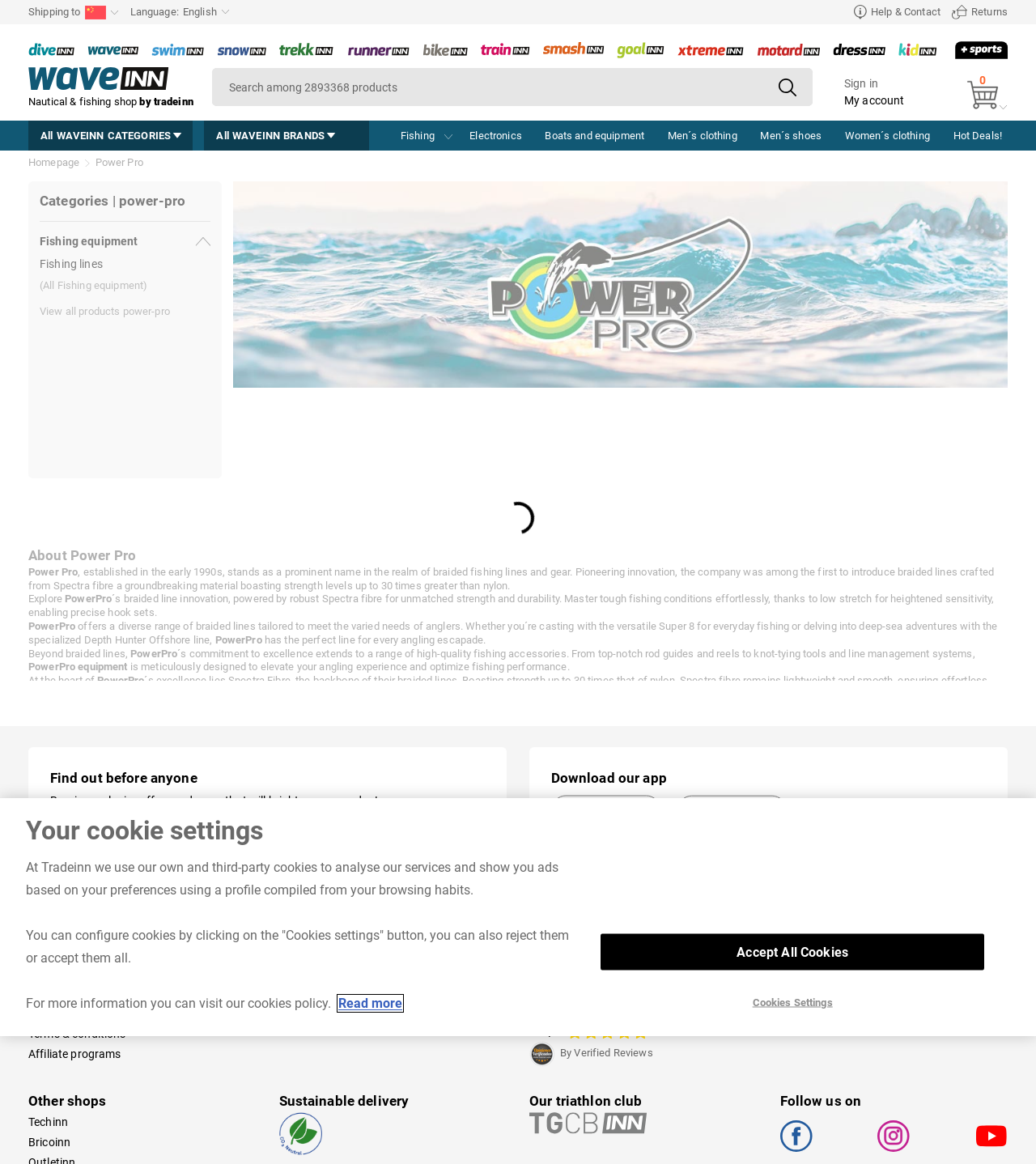Utilize the details in the image to thoroughly answer the following question: What is the language of the website?

I determined the language of the website by looking at the 'Language:' dropdown menu, which is currently set to 'English'.